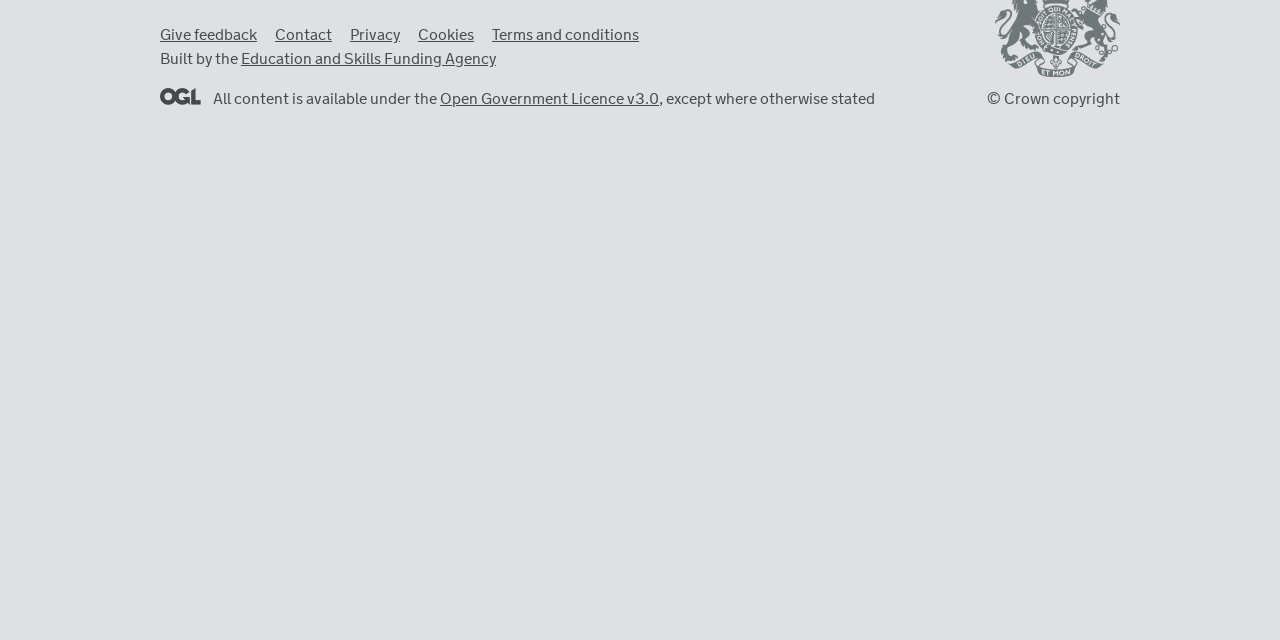Bounding box coordinates are specified in the format (top-left x, top-left y, bottom-right x, bottom-right y). All values are floating point numbers bounded between 0 and 1. Please provide the bounding box coordinate of the region this sentence describes: Give feedback

[0.125, 0.039, 0.201, 0.072]